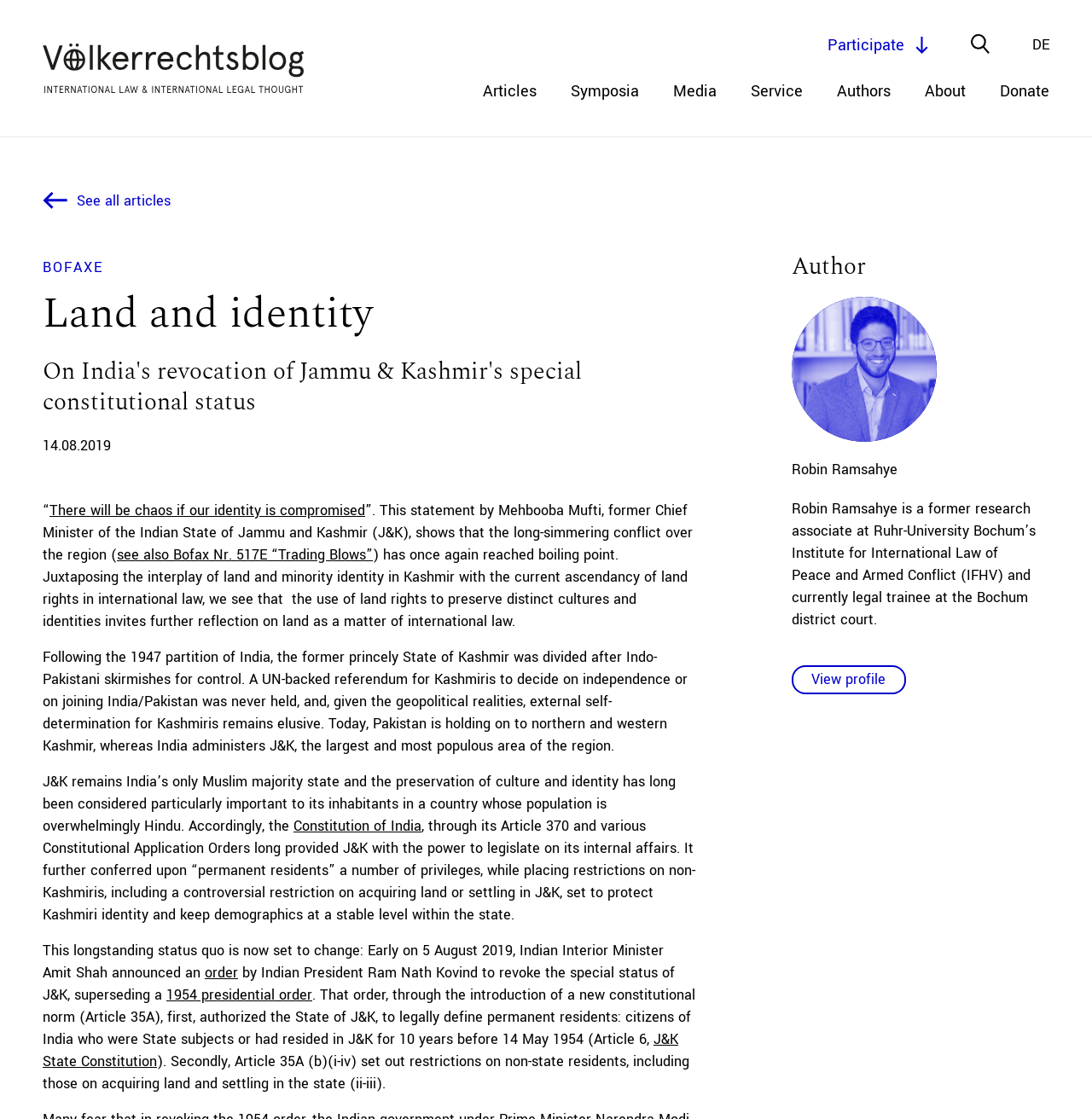Create a detailed narrative of the webpage’s visual and textual elements.

The webpage is about the Völkerrechtsblog, a blog focused on international law. At the top, there are seven hidden links: "Articles", "Symposia", "Media", "Service", "Authors", "About", and "Donate", which are positioned horizontally across the page. To the right of these links, there is a link "DE". Below these links, there is a section with the title "Participate" and a link "See all articles". 

The main content of the page is an article titled "Land and identity" with a subtitle "On India's revocation of Jammu & Kashmir's special constitutional status". The article discusses the conflict over the region of Kashmir and the interplay of land and minority identity in Kashmir with the current ascendancy of land rights in international law. The article is divided into several paragraphs, with links to related articles and references to specific laws and documents, such as the Constitution of India and the J&K State Constitution.

At the bottom of the article, there is information about the author, Robin Ramsahye, including a link to their profile. The author's bio is provided, stating that they are a former research associate at Ruhr-University Bochum’s Institute for International Law of Peace and Armed Conflict and currently a legal trainee at the Bochum district court.